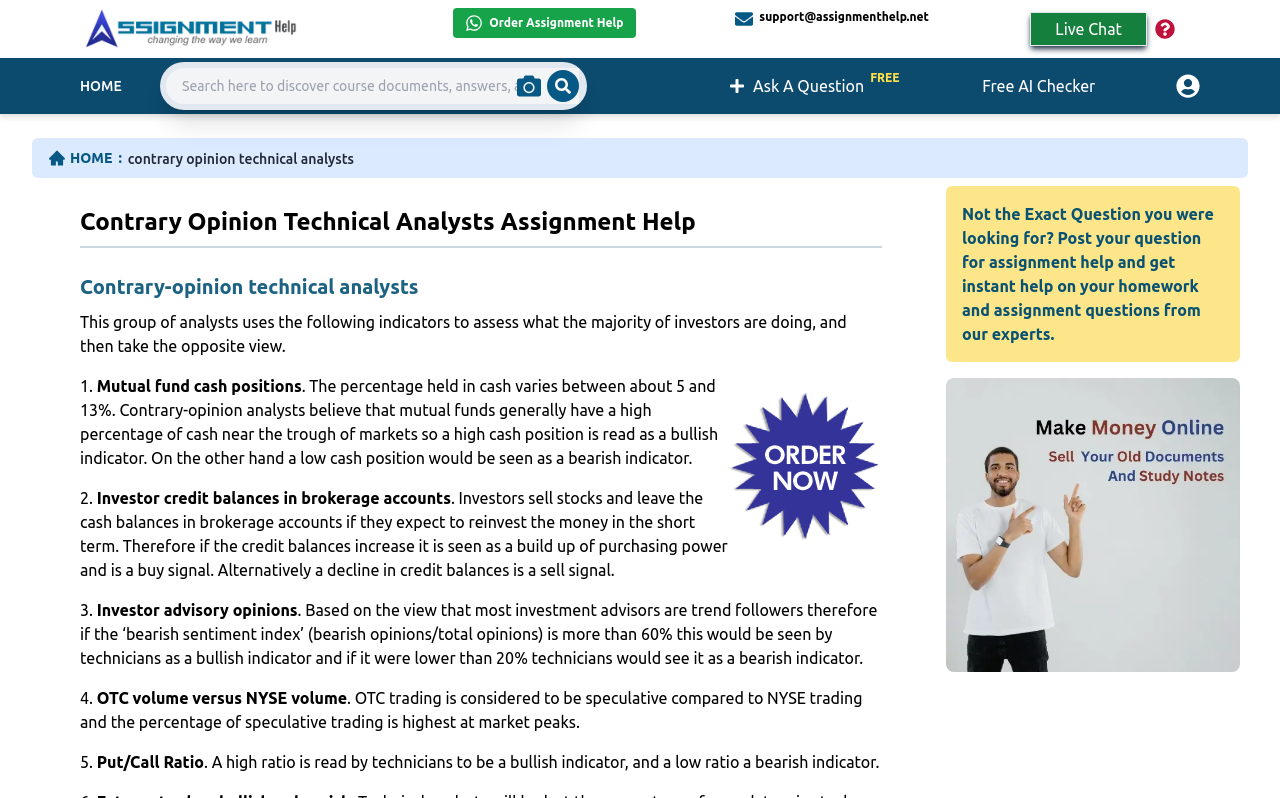Locate the bounding box coordinates of the element that should be clicked to fulfill the instruction: "Order Assignment Help".

[0.354, 0.01, 0.496, 0.048]